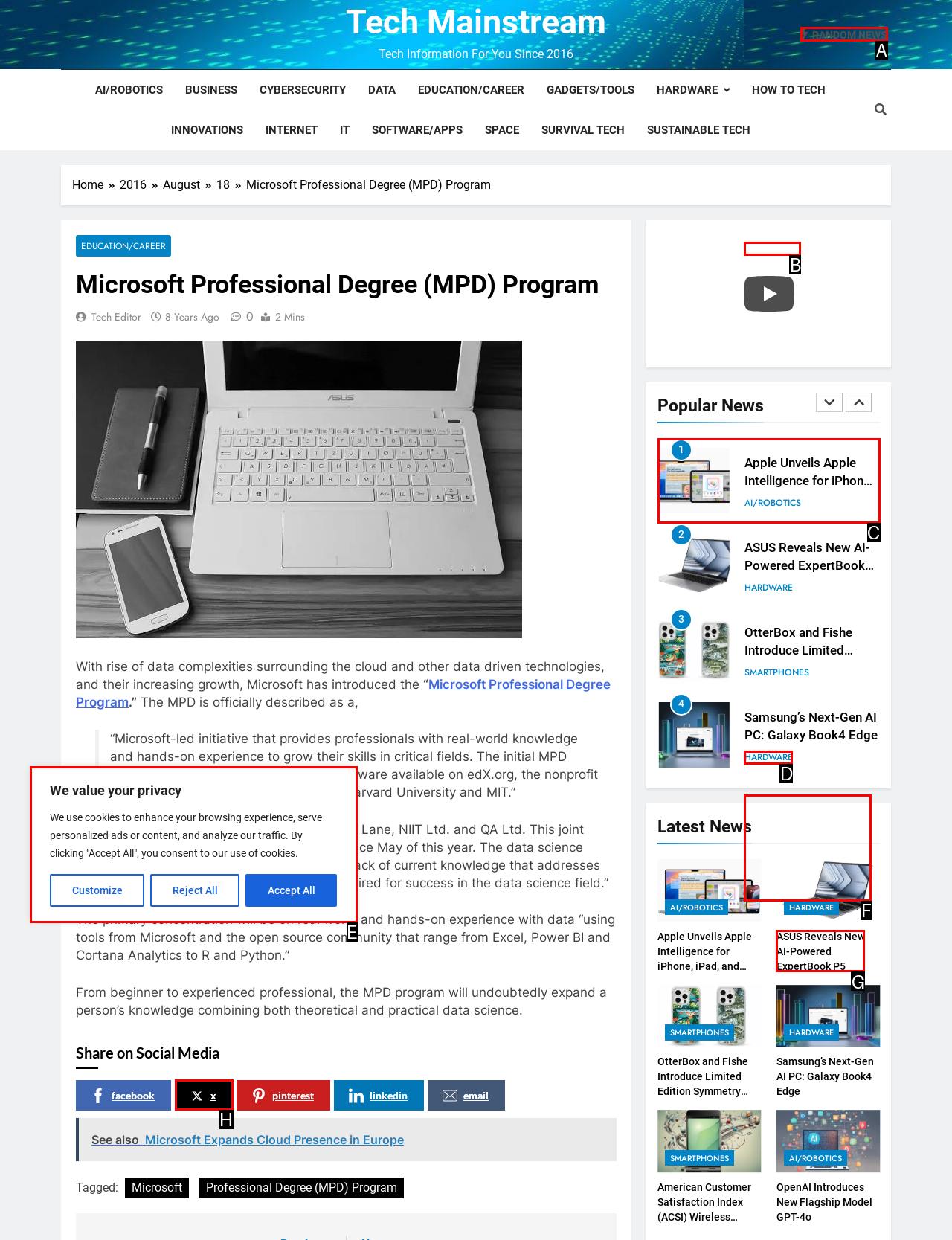With the description: 繁體中文, find the option that corresponds most closely and answer with its letter directly.

None